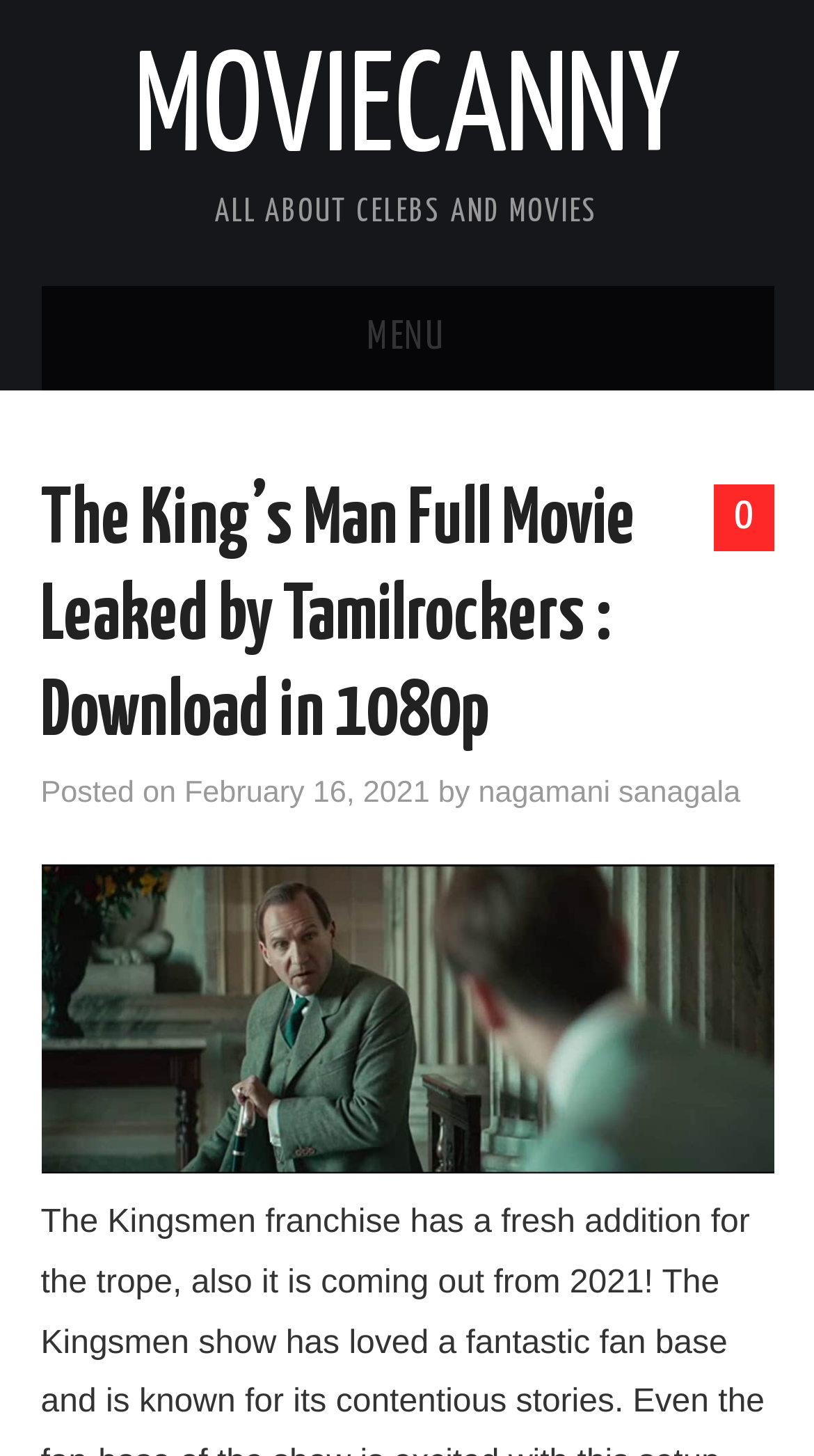Provide a one-word or short-phrase answer to the question:
What is the name of the movie leaked by Tamilrockers?

The King’s Man